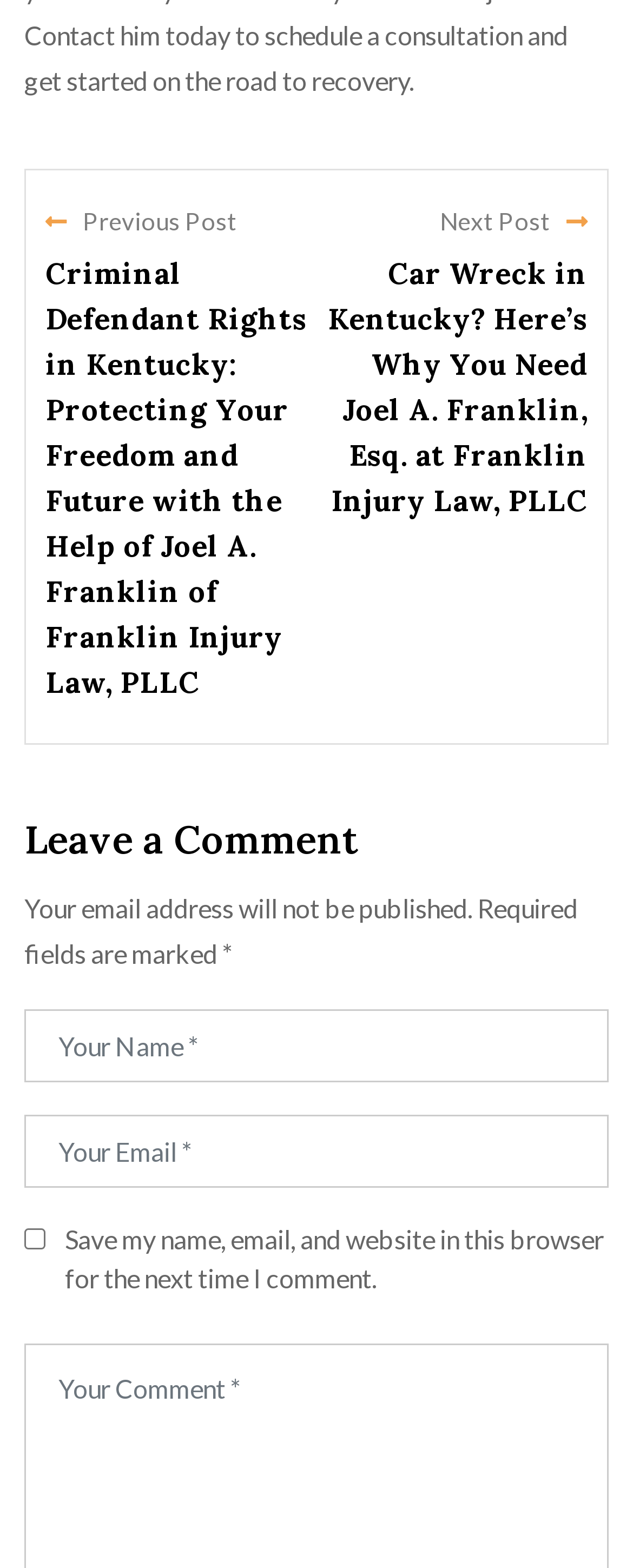What is the purpose of the checkbox?
Provide a detailed and extensive answer to the question.

The checkbox is labeled 'Save my name, email, and website in this browser for the next time I comment.' This suggests that its purpose is to save the user's comment information for future use.